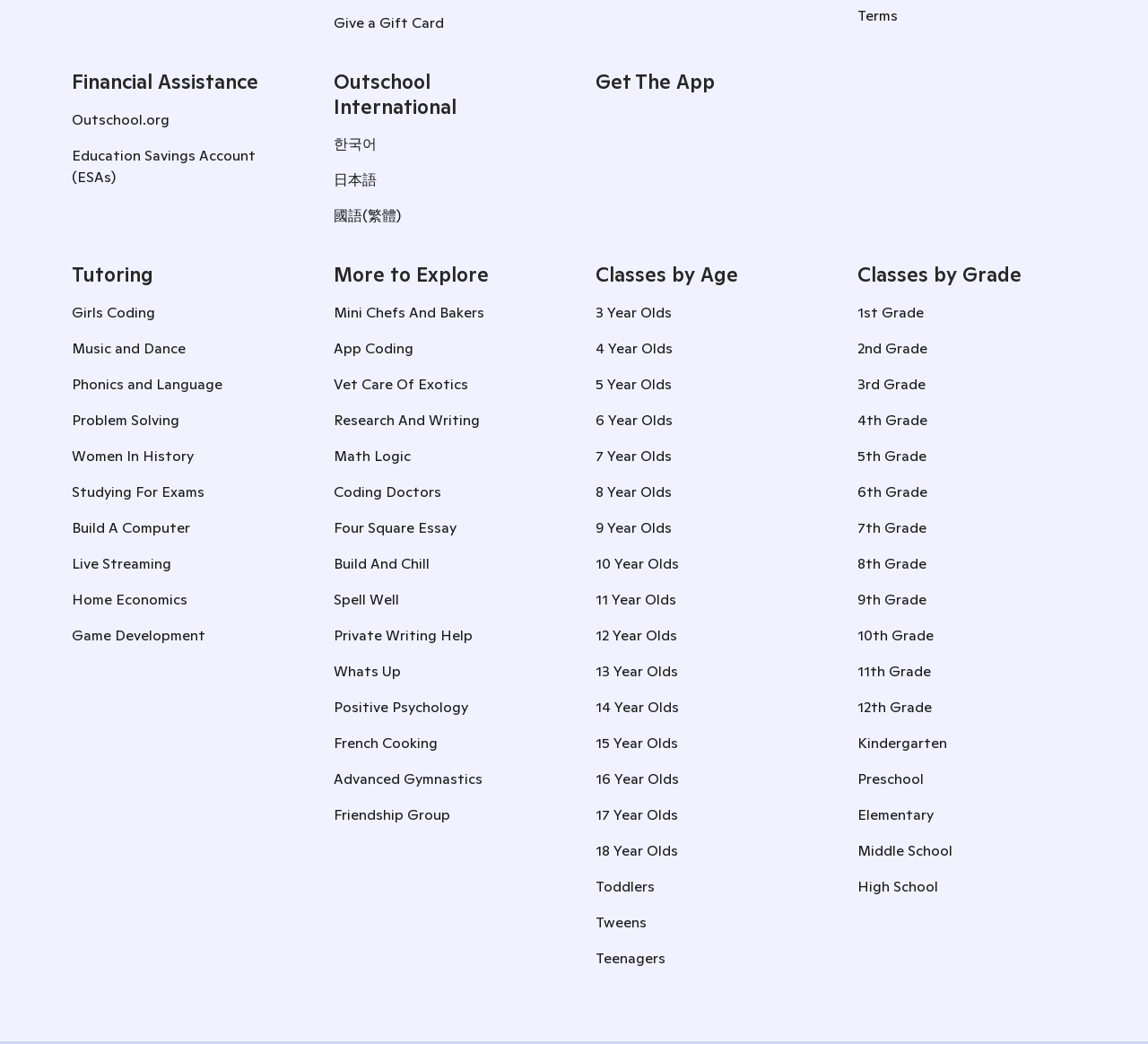Please find the bounding box coordinates of the element that you should click to achieve the following instruction: "View classes for 1st Grade". The coordinates should be presented as four float numbers between 0 and 1: [left, top, right, bottom].

[0.747, 0.289, 0.938, 0.31]